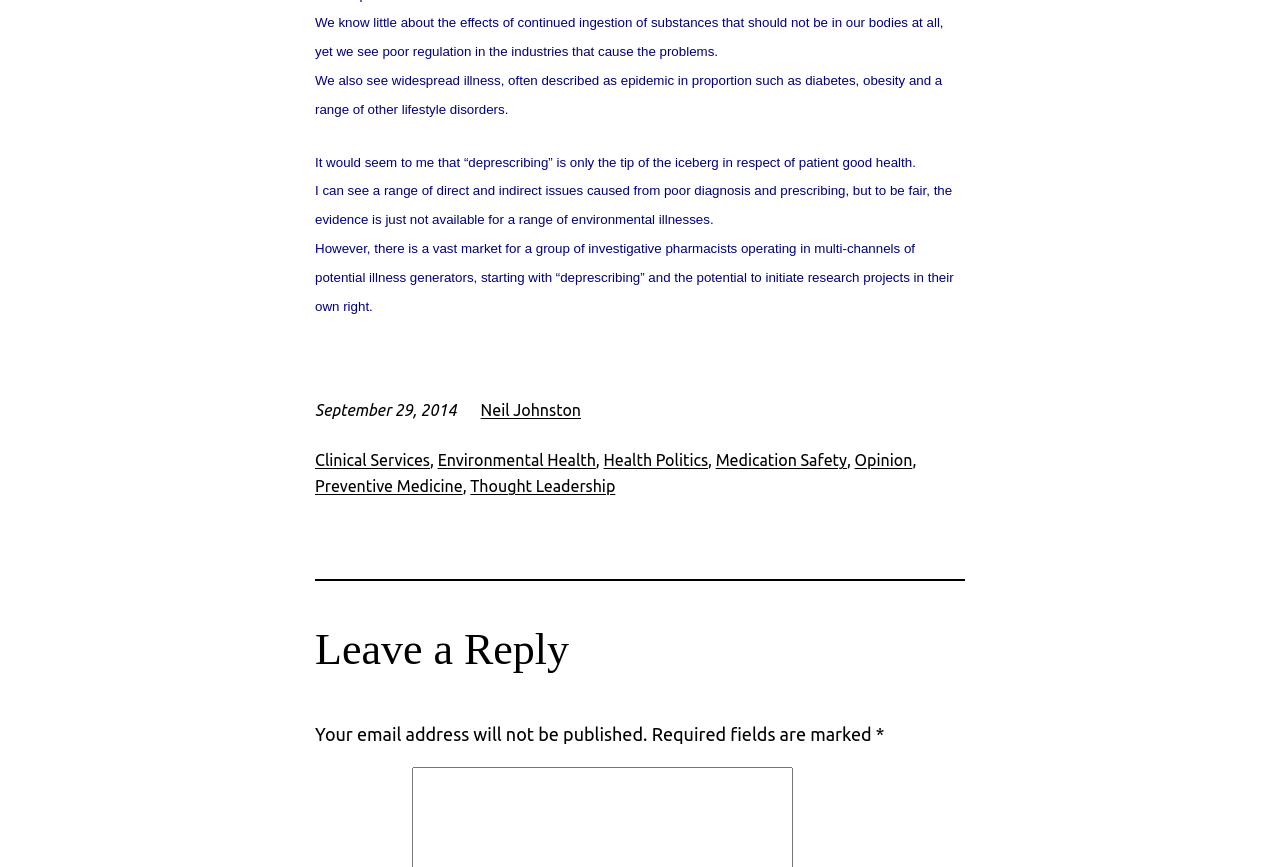What is the date of the article?
Based on the image, give a one-word or short phrase answer.

September 29, 2014